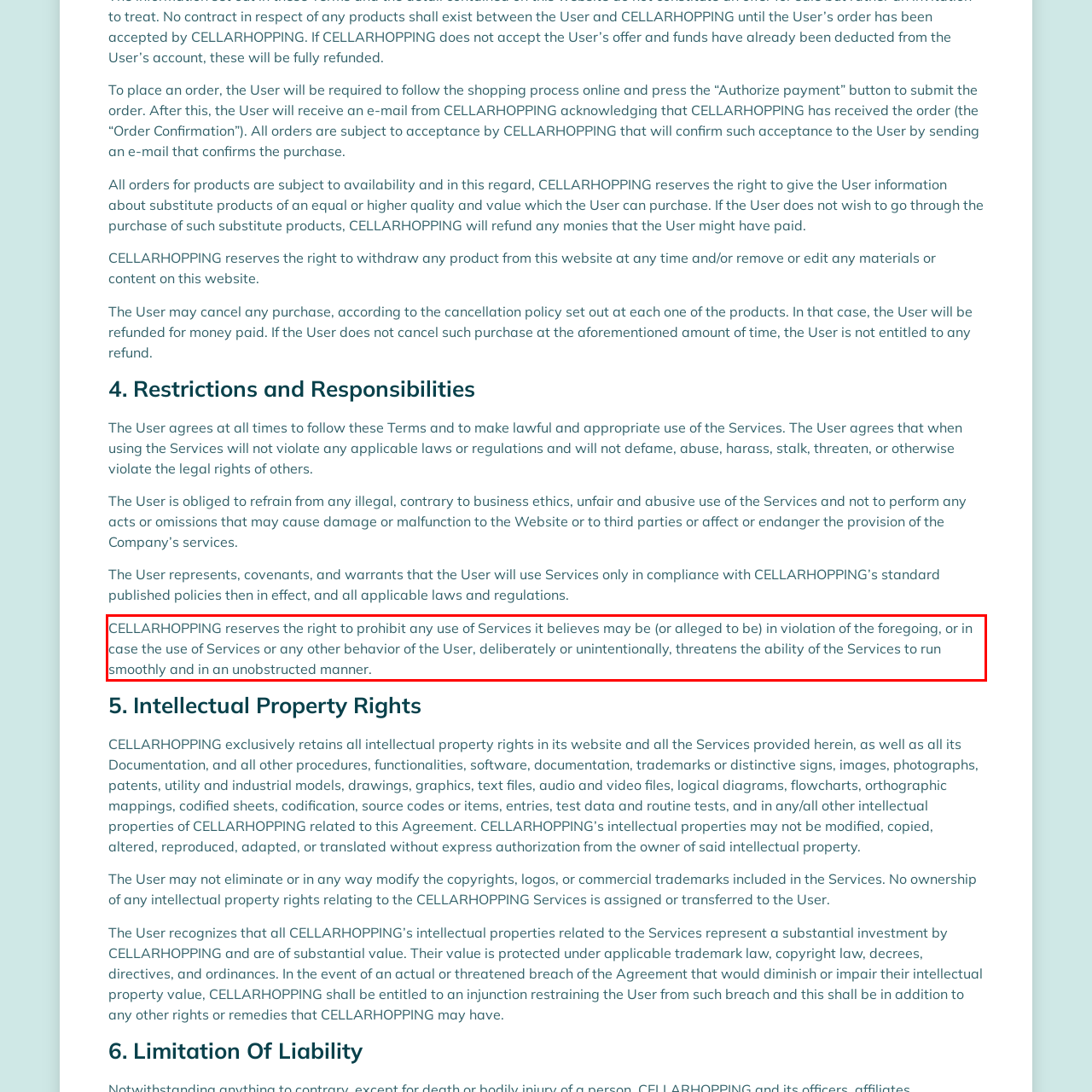Examine the webpage screenshot and use OCR to recognize and output the text within the red bounding box.

CELLARHOPPING reserves the right to prohibit any use of Services it believes may be (or alleged to be) in violation of the foregoing, or in case the use of Services or any other behavior of the User, deliberately or unintentionally, threatens the ability of the Services to run smoothly and in an unobstructed manner.